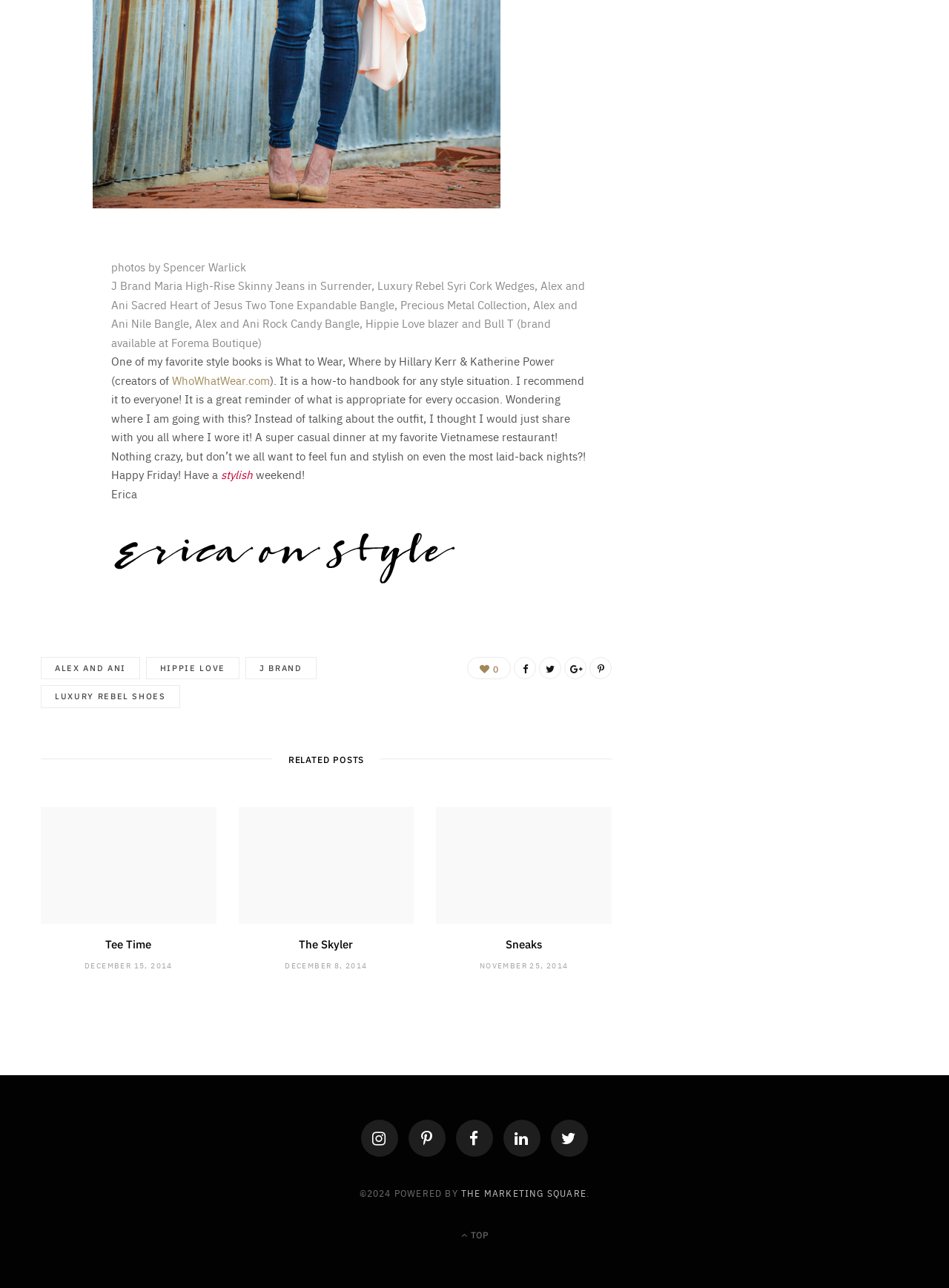Predict the bounding box of the UI element that fits this description: "Forema Boutique".

[0.18, 0.26, 0.272, 0.272]